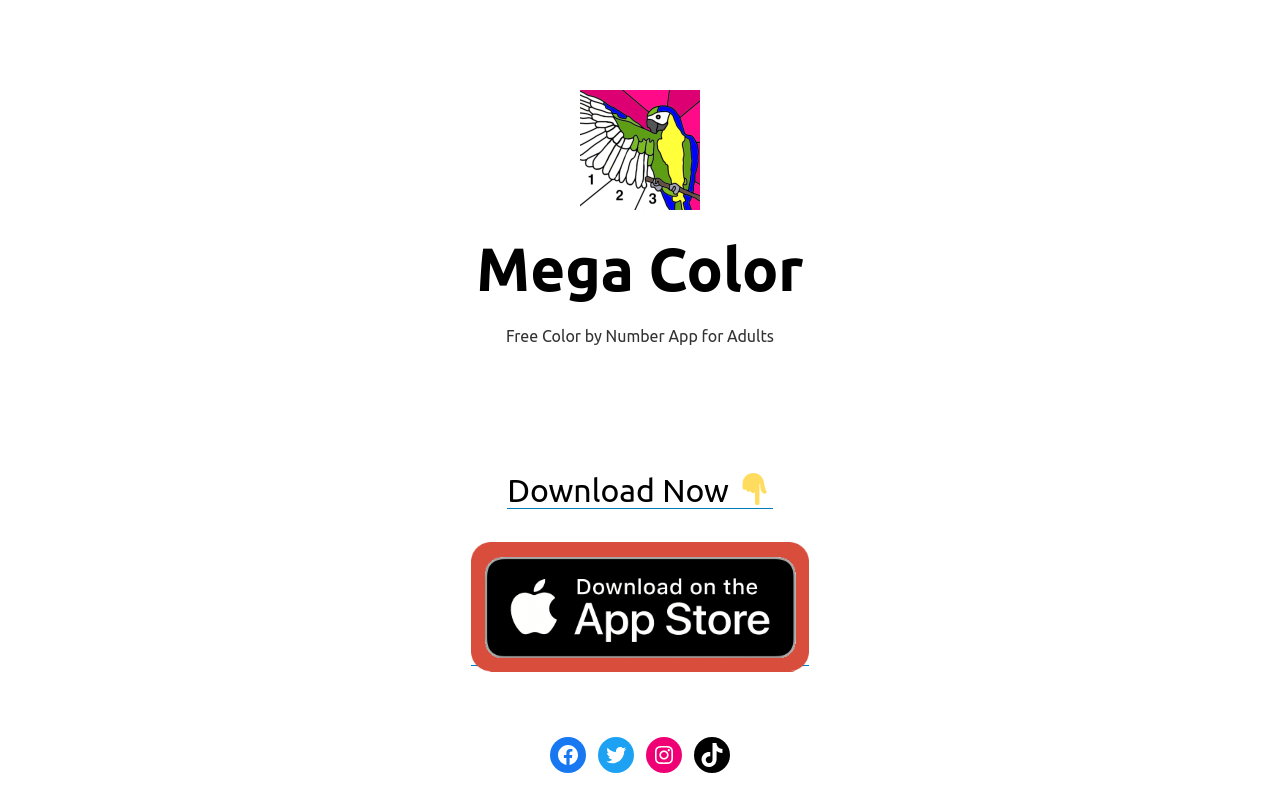Identify the bounding box coordinates of the area you need to click to perform the following instruction: "Click the 'color by number app for adults' link".

[0.368, 0.816, 0.632, 0.842]